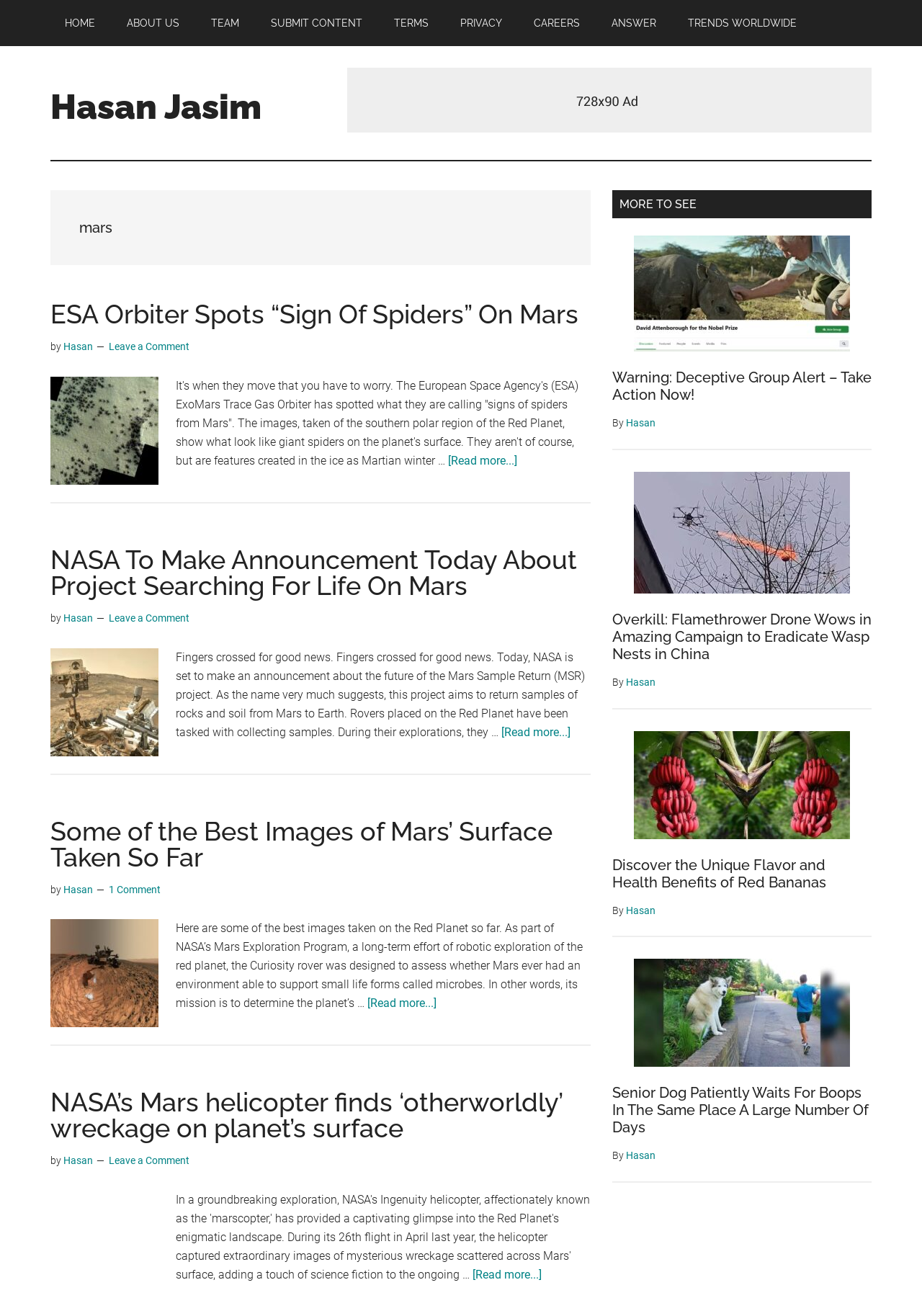Please indicate the bounding box coordinates for the clickable area to complete the following task: "Click on the 'HOME' link". The coordinates should be specified as four float numbers between 0 and 1, i.e., [left, top, right, bottom].

[0.055, 0.0, 0.119, 0.035]